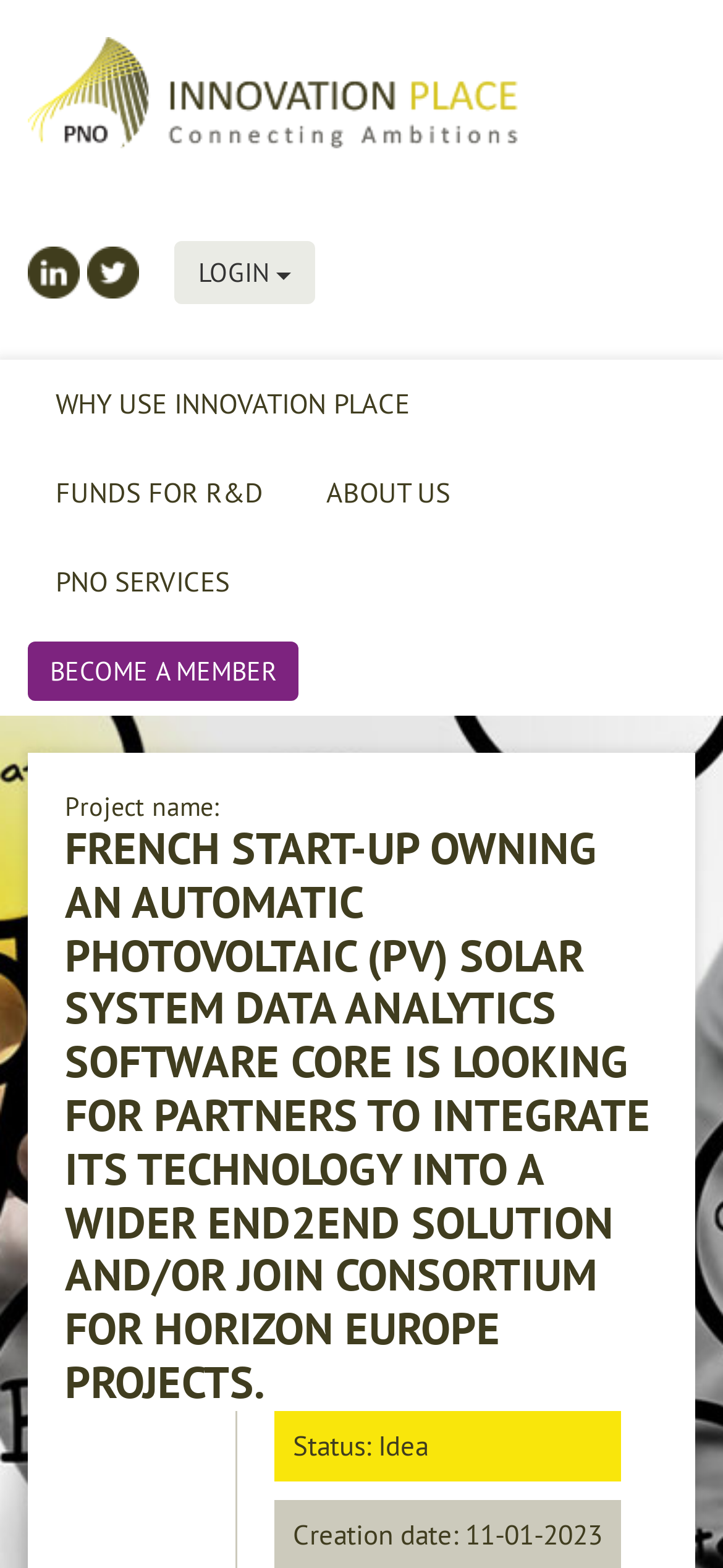Describe all the key features and sections of the webpage thoroughly.

The webpage is about Innovation Place, a platform that provides information about its services. At the top left corner, there is a logo of Innovation Place, accompanied by a link to the website. Below the logo, there are social media links to Linkedin and Twitter, represented by their respective icons. 

To the right of the social media links, there is a "LOGIN" button. Below the login button, there are several links to different sections of the website, including "WHY USE INNOVATION PLACE", "FUNDS FOR R&D", "ABOUT US", and "PNO SERVICES". 

Further down, there is a call-to-action link "BECOME A MEMBER". Below this link, there is a project description section. It starts with a label "Project name:" followed by a heading that describes a French start-up's project, which is looking for partners to integrate its technology into a wider end2end solution and/or join consortium for Horizon Europe projects. 

At the bottom of the page, there are two lines of text, one indicating the project status as "Idea" and the other showing the creation date as "11-01-2023".